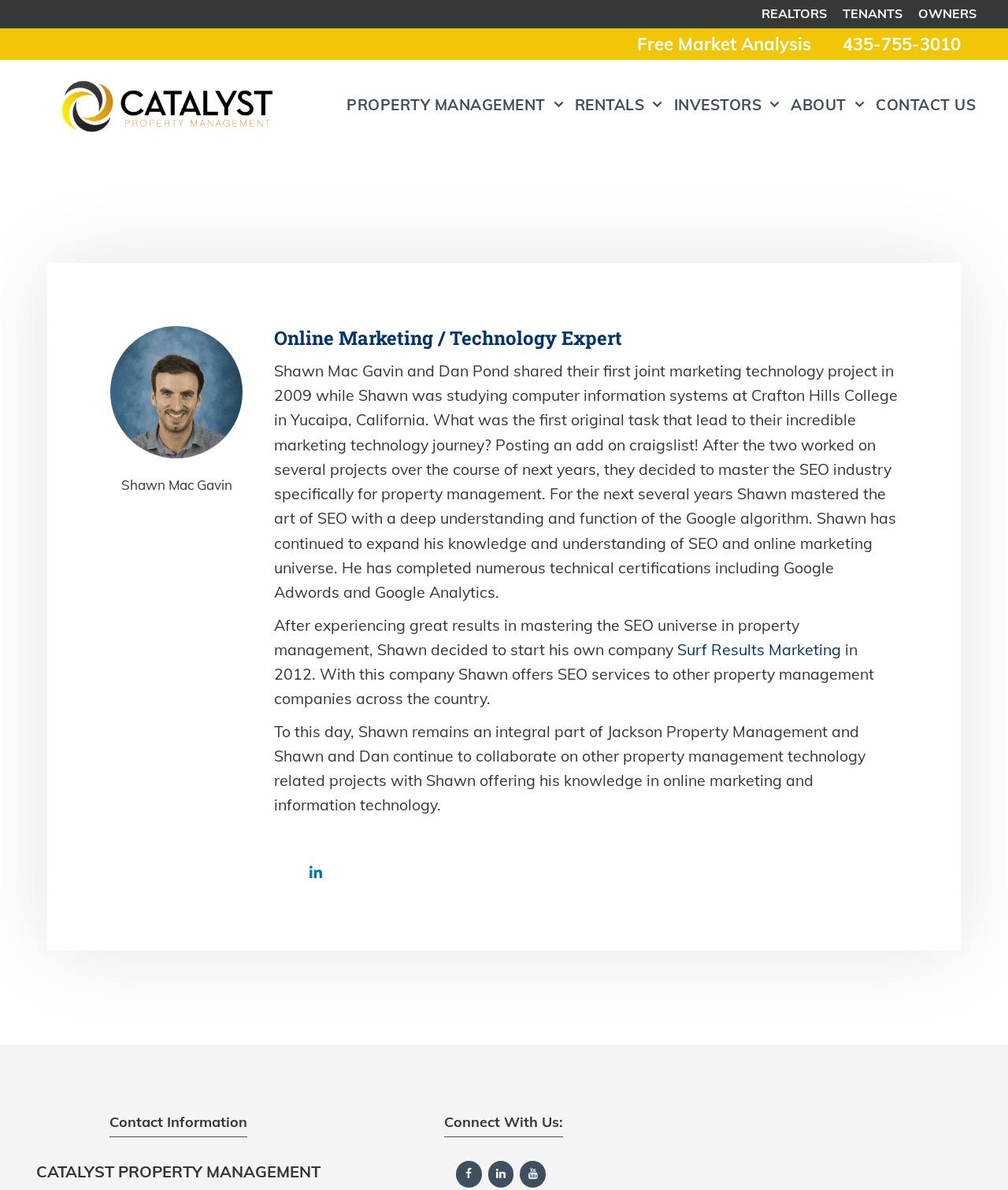Identify the bounding box coordinates for the UI element described as follows: About. Use the format (top-left x, top-left y, bottom-right x, bottom-right y) and ensure all values are floating point numbers between 0 and 1.

[0.78, 0.066, 0.864, 0.11]